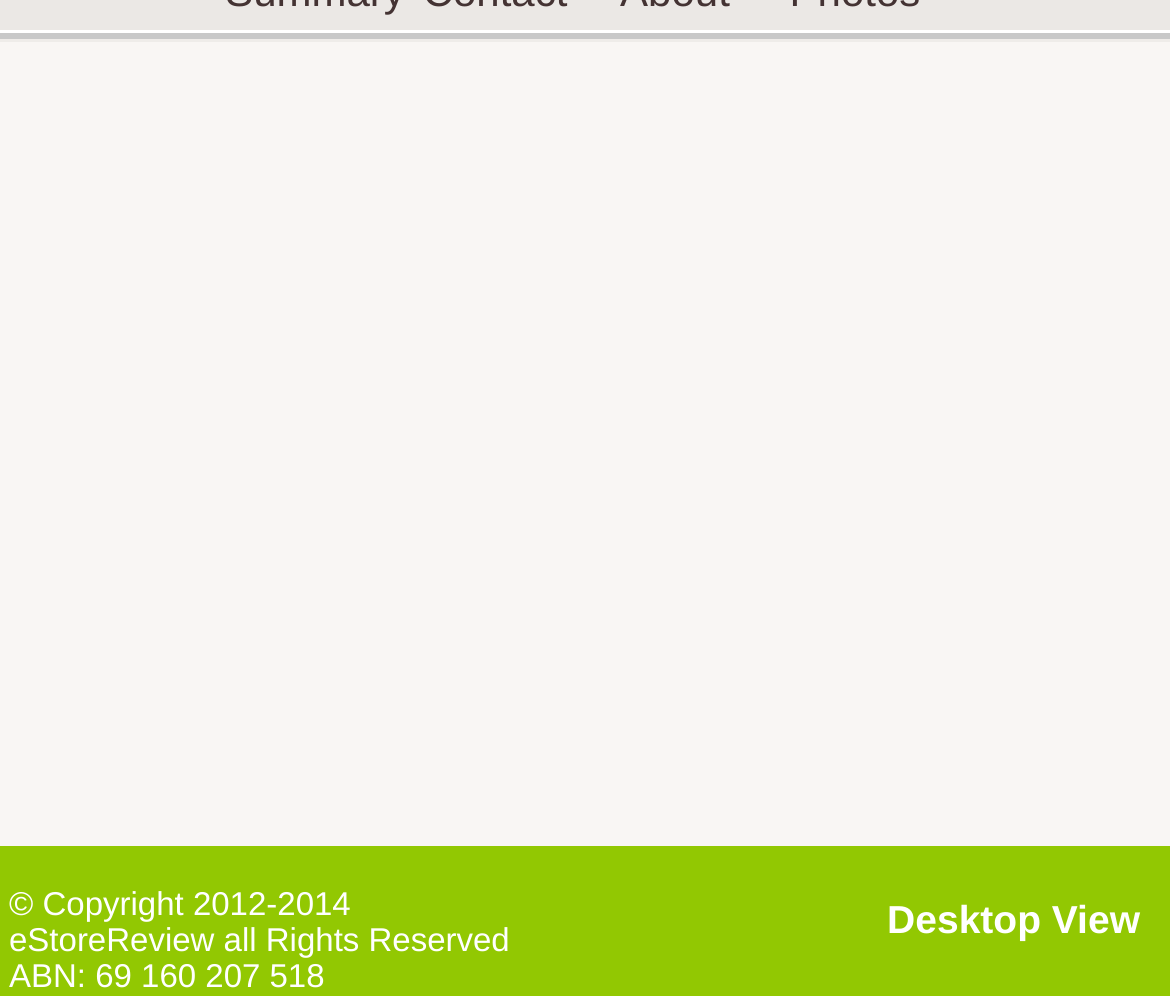Provide the bounding box coordinates of the HTML element described by the text: "Desktop View".

[0.758, 0.901, 0.974, 0.946]